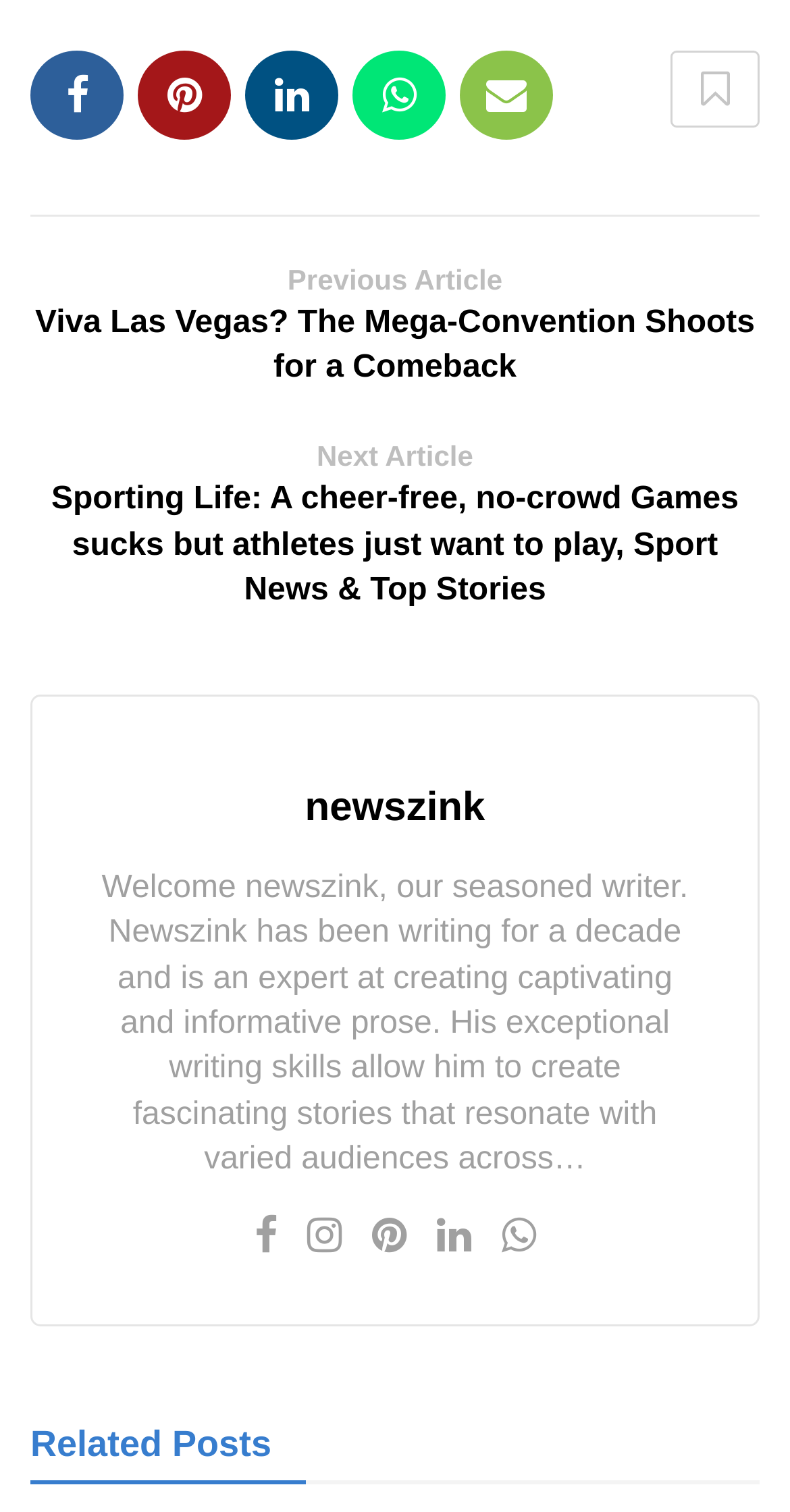What is the name of the writer?
Carefully examine the image and provide a detailed answer to the question.

The answer can be found in the static text element that describes the writer, which is located below the heading 'newszink'. The text mentions that 'newszink' is a seasoned writer who has been writing for a decade.